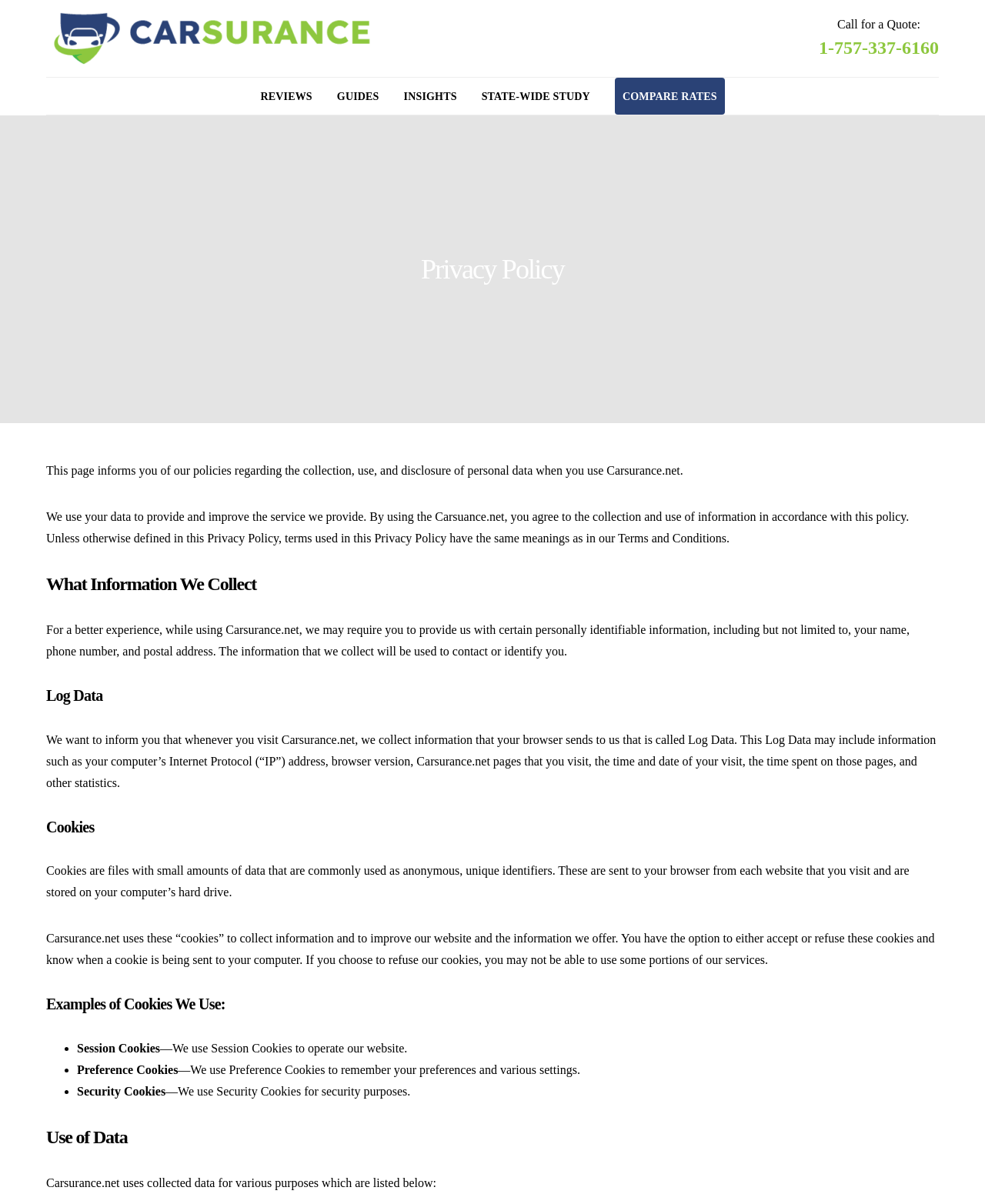Given the element description, predict the bounding box coordinates in the format (top-left x, top-left y, bottom-right x, bottom-right y). Make sure all values are between 0 and 1. Here is the element description: Insights

[0.41, 0.065, 0.464, 0.095]